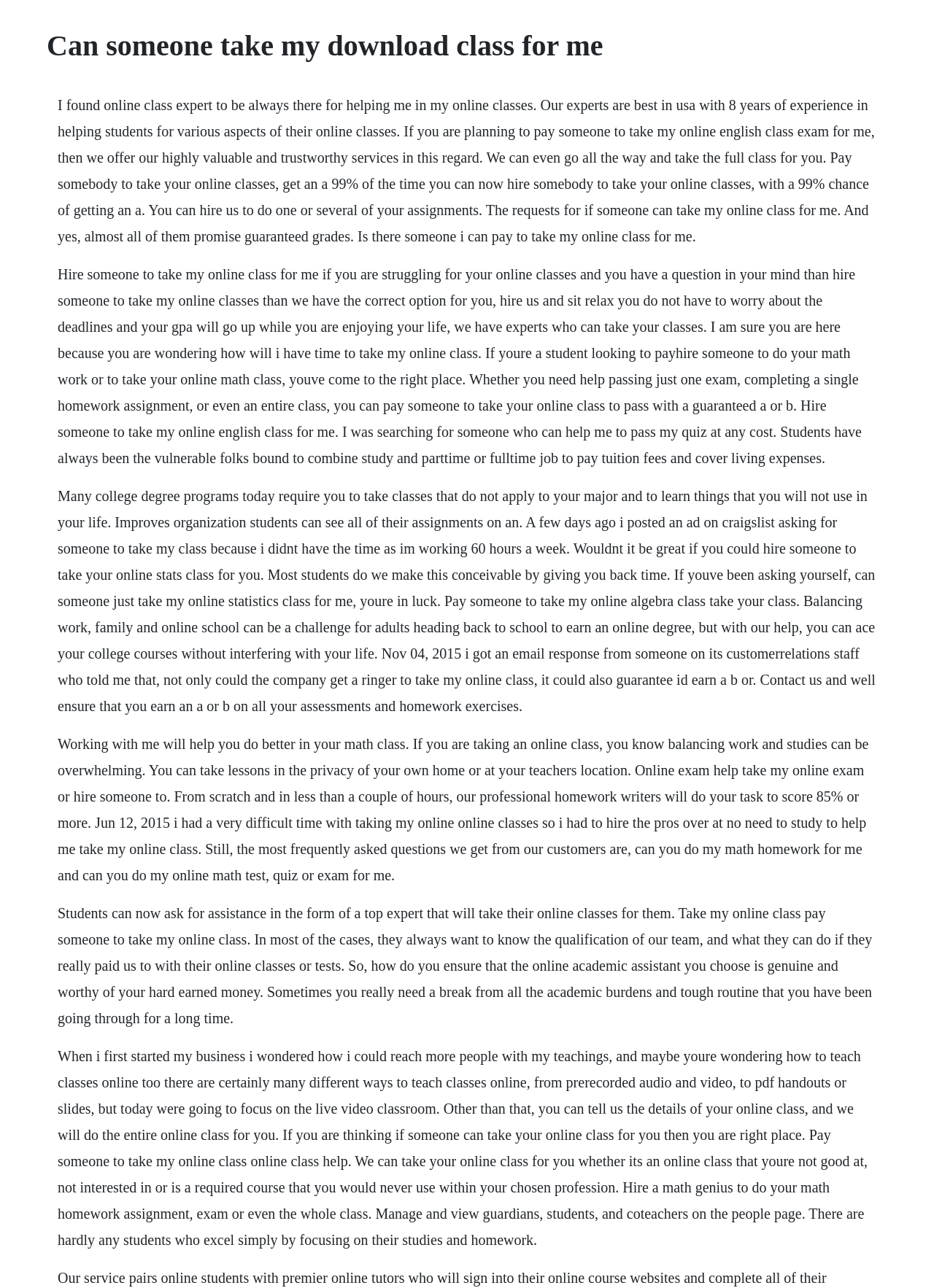Refer to the screenshot and give an in-depth answer to this question: Why do students need help with online classes?

Students need help with online classes because they struggle to balance their work and studies. This is mentioned in the text 'balancing work, family and online school can be a challenge for adults heading back to school to earn an online degree' and 'you know balancing work and studies can be overwhelming'.